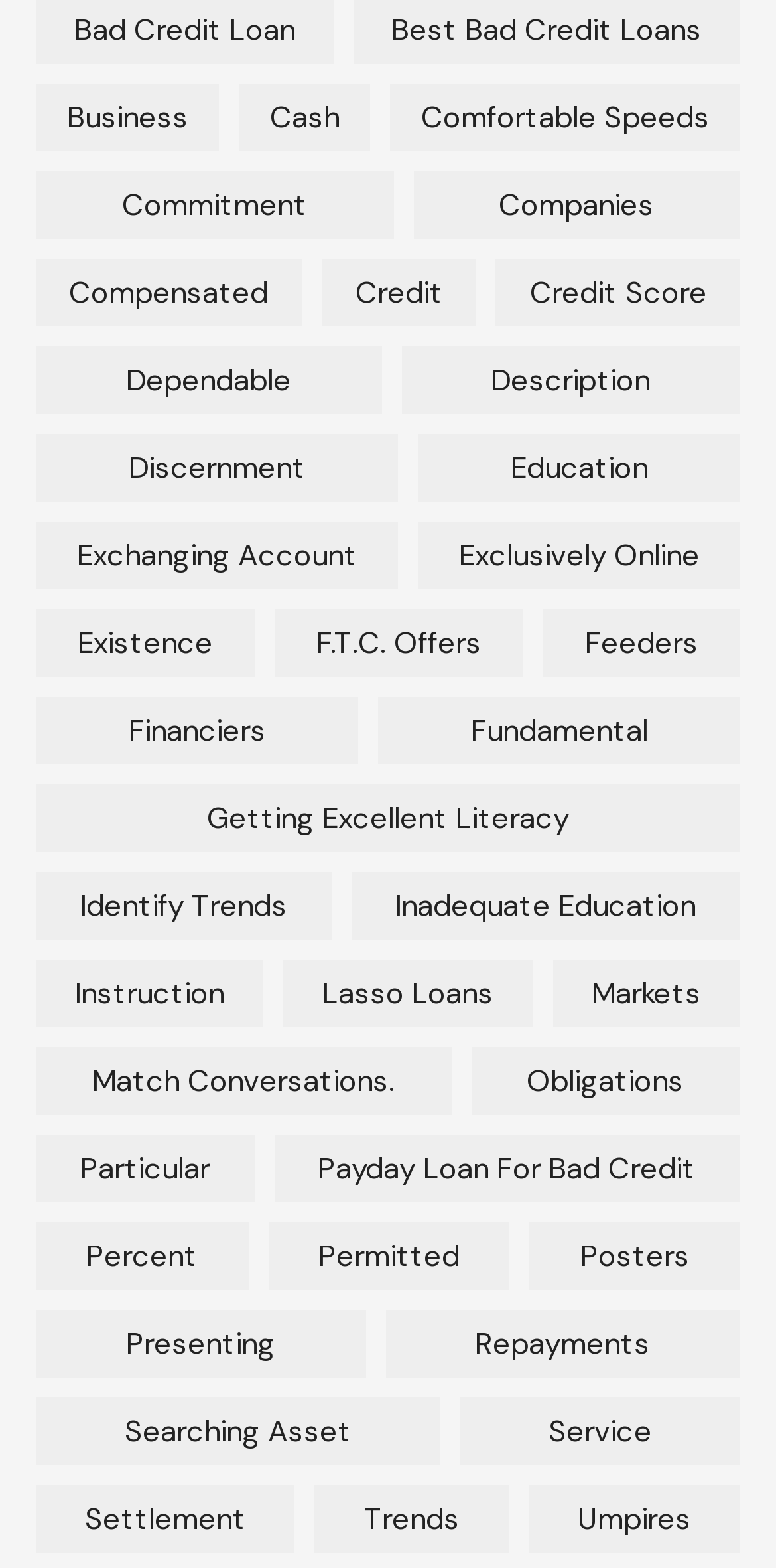Can you give a detailed response to the following question using the information from the image? How many characters are in the text of the link 'Getting Excellent Literacy'?

The text of the link 'Getting Excellent Literacy' has 24 characters: 'G', 'e', 't', 't', 'i', 'n', 'g', ' ', 'E', 'x', 'c', 'e', 'l', 'l', 'e', 'n', 't', ' ', 'L', 'i', 't', 'e', 'r', 'a', 'c', 'y'.